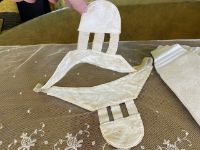What is the condition of the belt?
Look at the screenshot and respond with one word or a short phrase.

Great condition